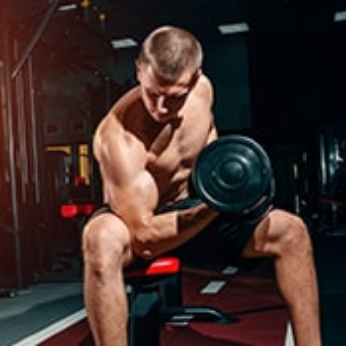What type of equipment is in the background?
Please answer the question with a single word or phrase, referencing the image.

Gym equipment